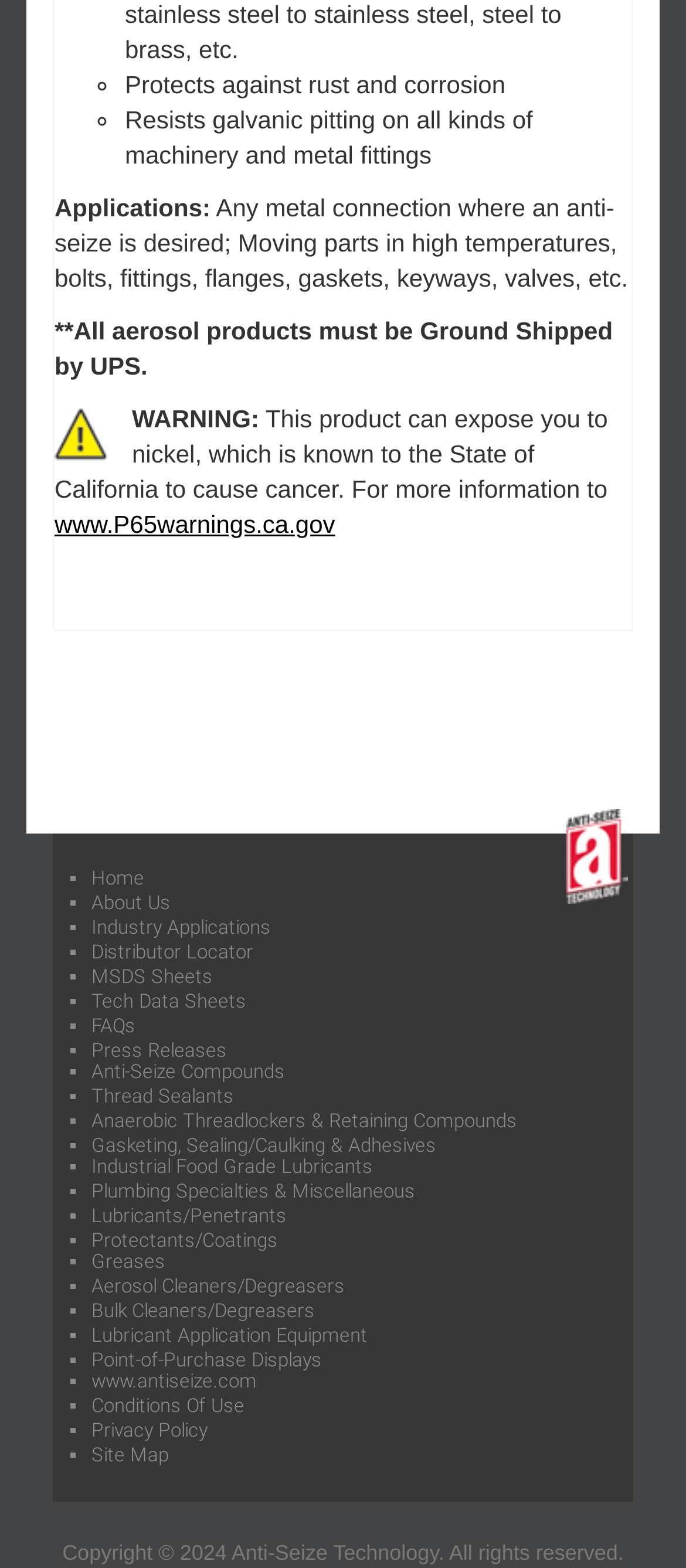Answer in one word or a short phrase: 
What type of shipping is required for aerosol products?

Ground Shipped by UPS